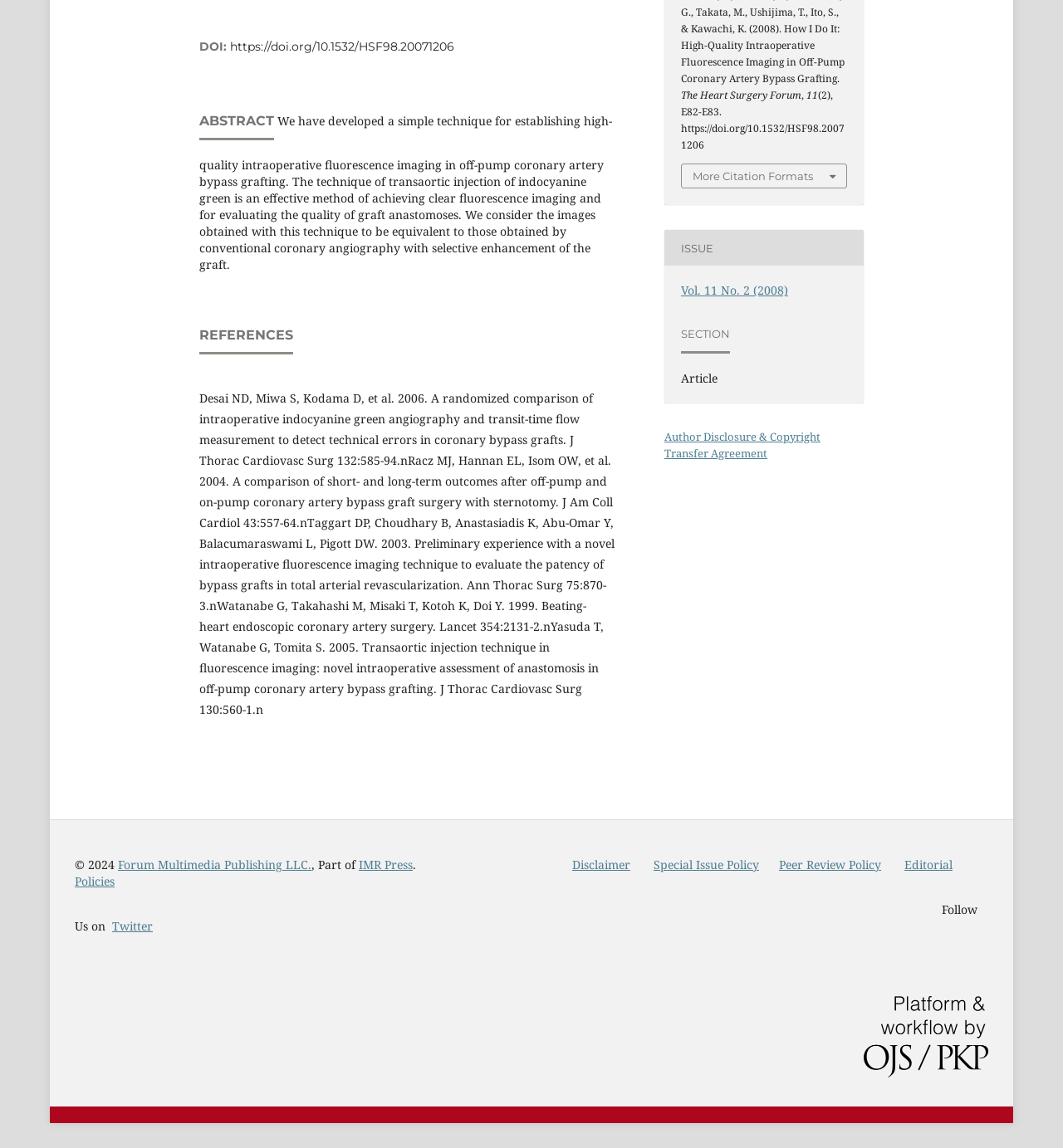Please find the bounding box coordinates in the format (top-left x, top-left y, bottom-right x, bottom-right y) for the given element description. Ensure the coordinates are floating point numbers between 0 and 1. Description: Disclaimer

[0.538, 0.746, 0.593, 0.76]